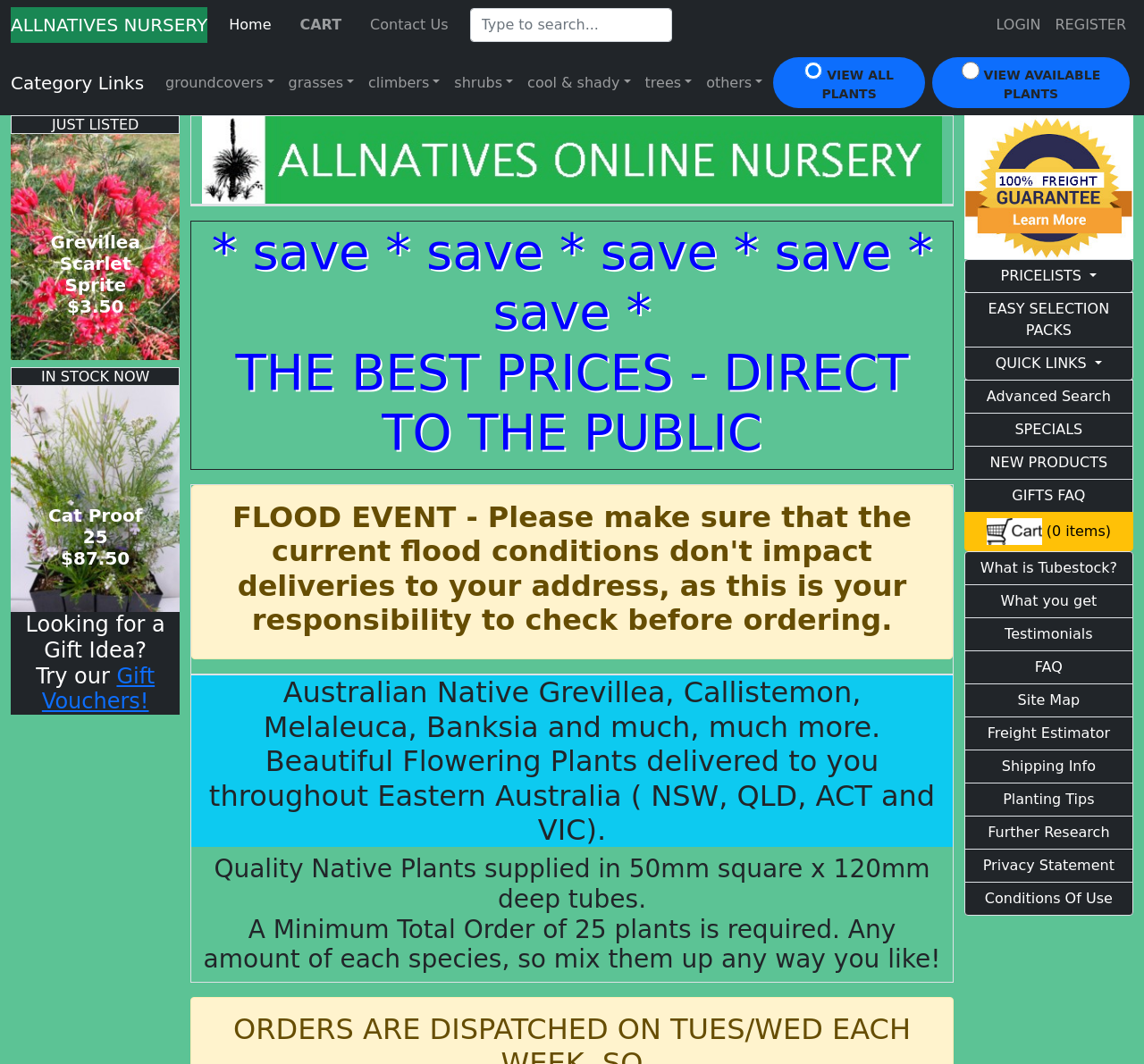Please answer the following question using a single word or phrase: 
Is there a freight guarantee on this website?

Yes